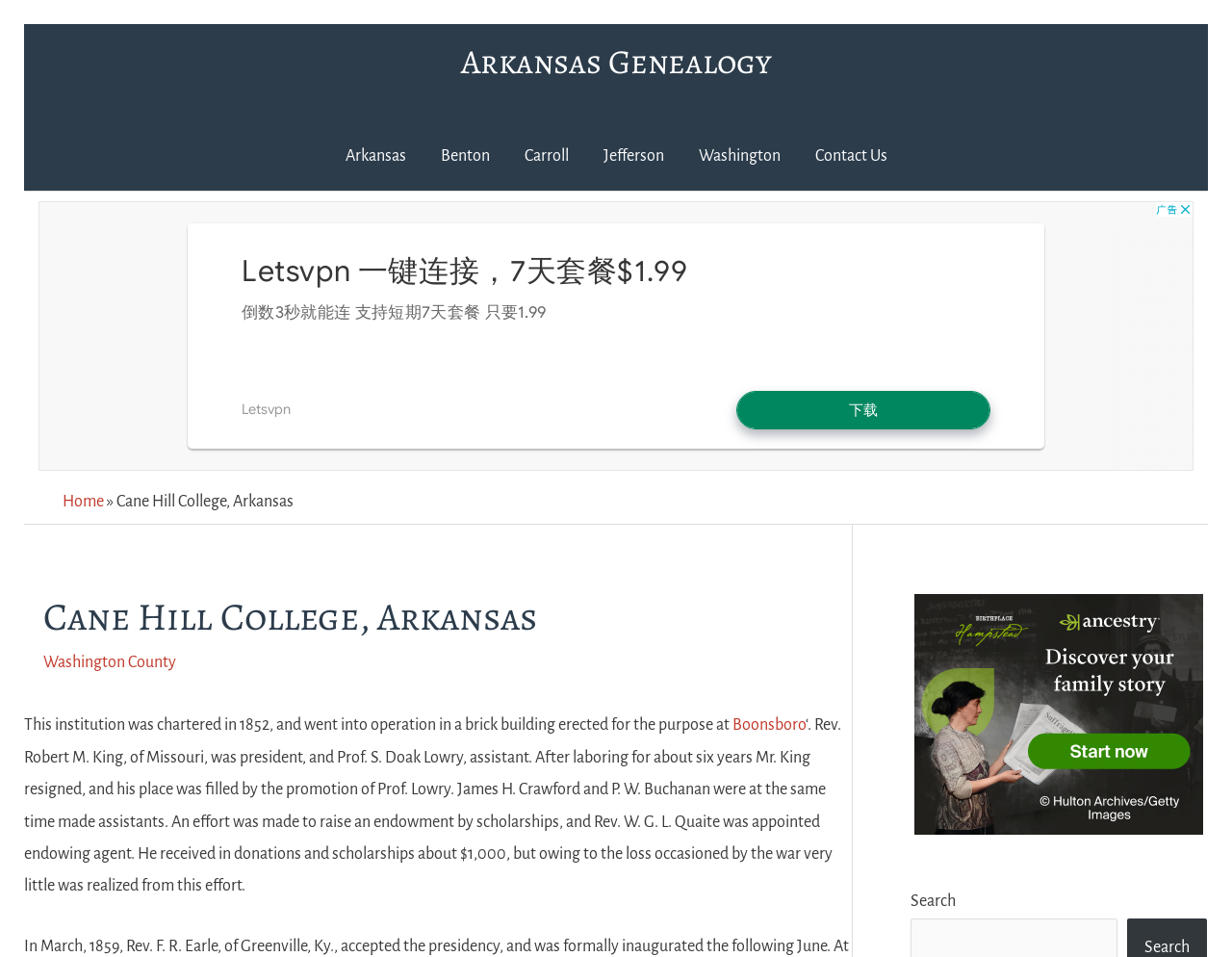Provide the bounding box coordinates for the area that should be clicked to complete the instruction: "Click on 'Arkansas Genealogy'".

[0.374, 0.04, 0.626, 0.089]